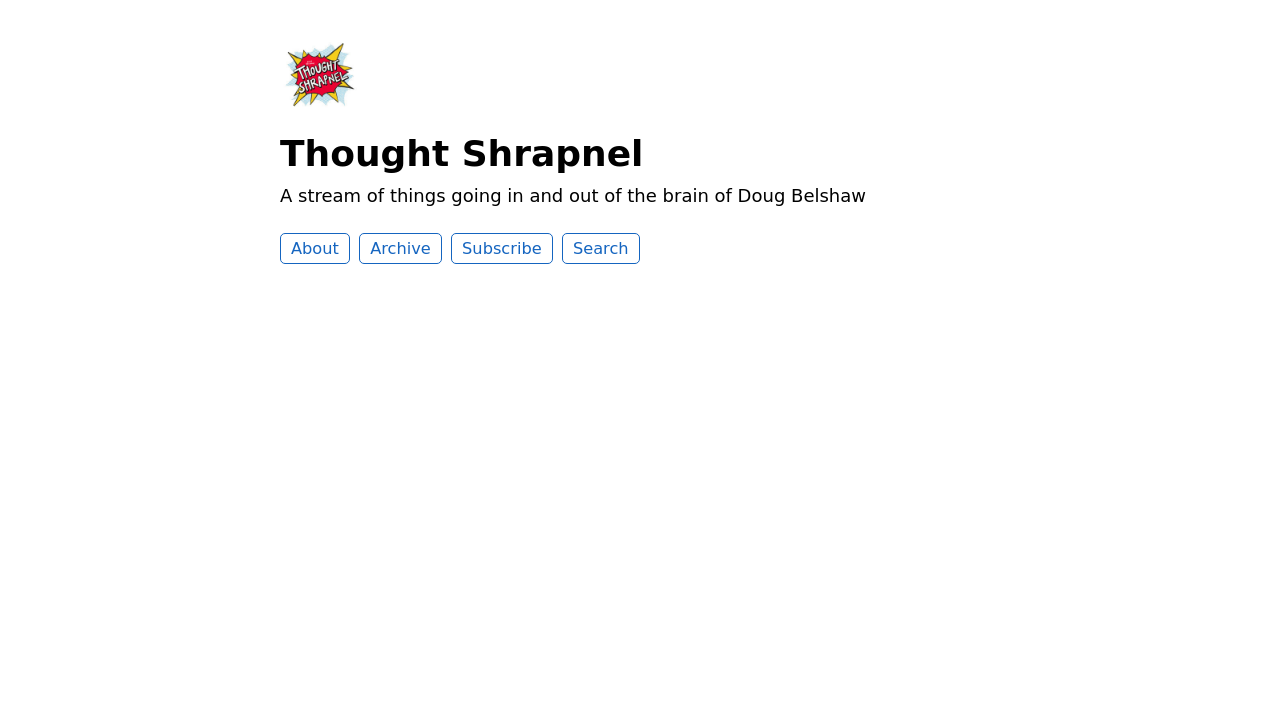Analyze the image and deliver a detailed answer to the question: Is there a profile photo?

There is a profile photo, which is represented by the image element with the description 'Thought Shrapnel Profile Photo'. This image element is located near the top of the page, and its bounding box coordinates indicate its position.